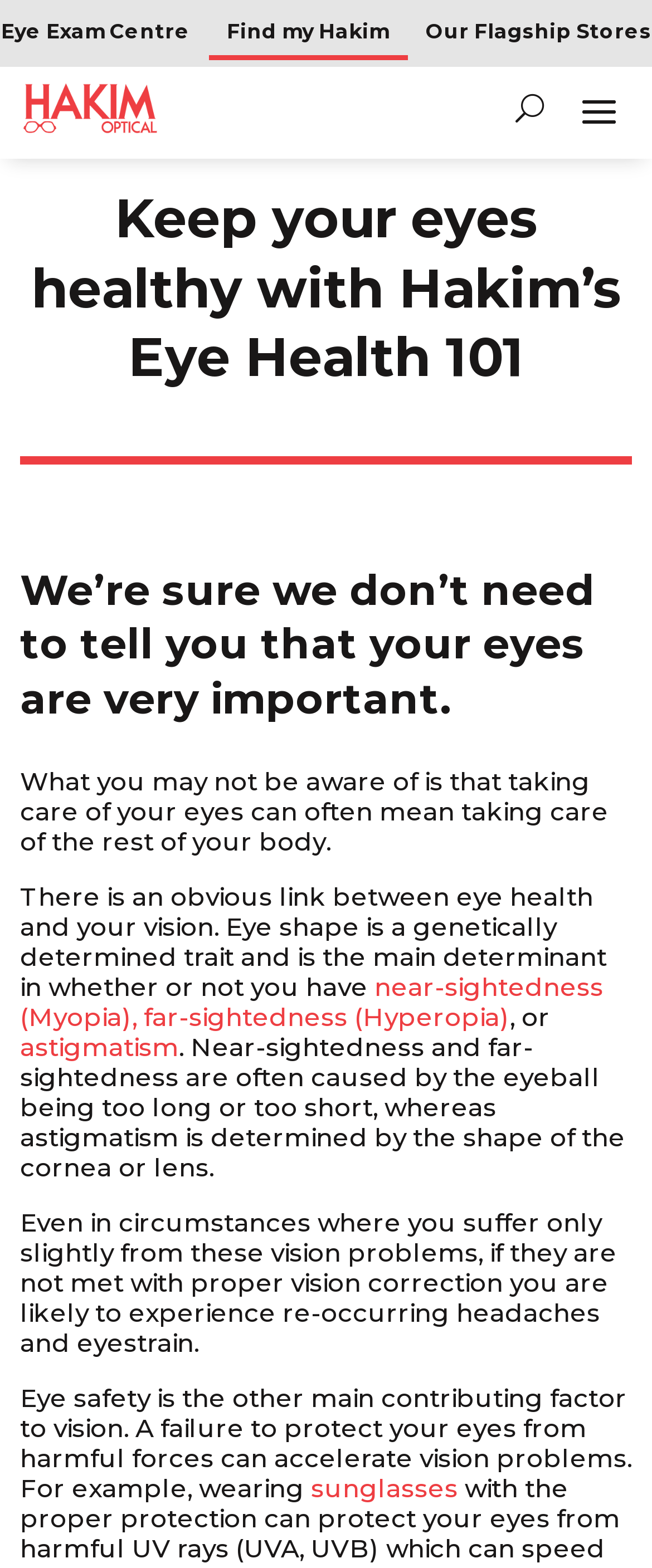Determine the bounding box for the UI element described here: "astigmatism".

[0.031, 0.658, 0.274, 0.678]